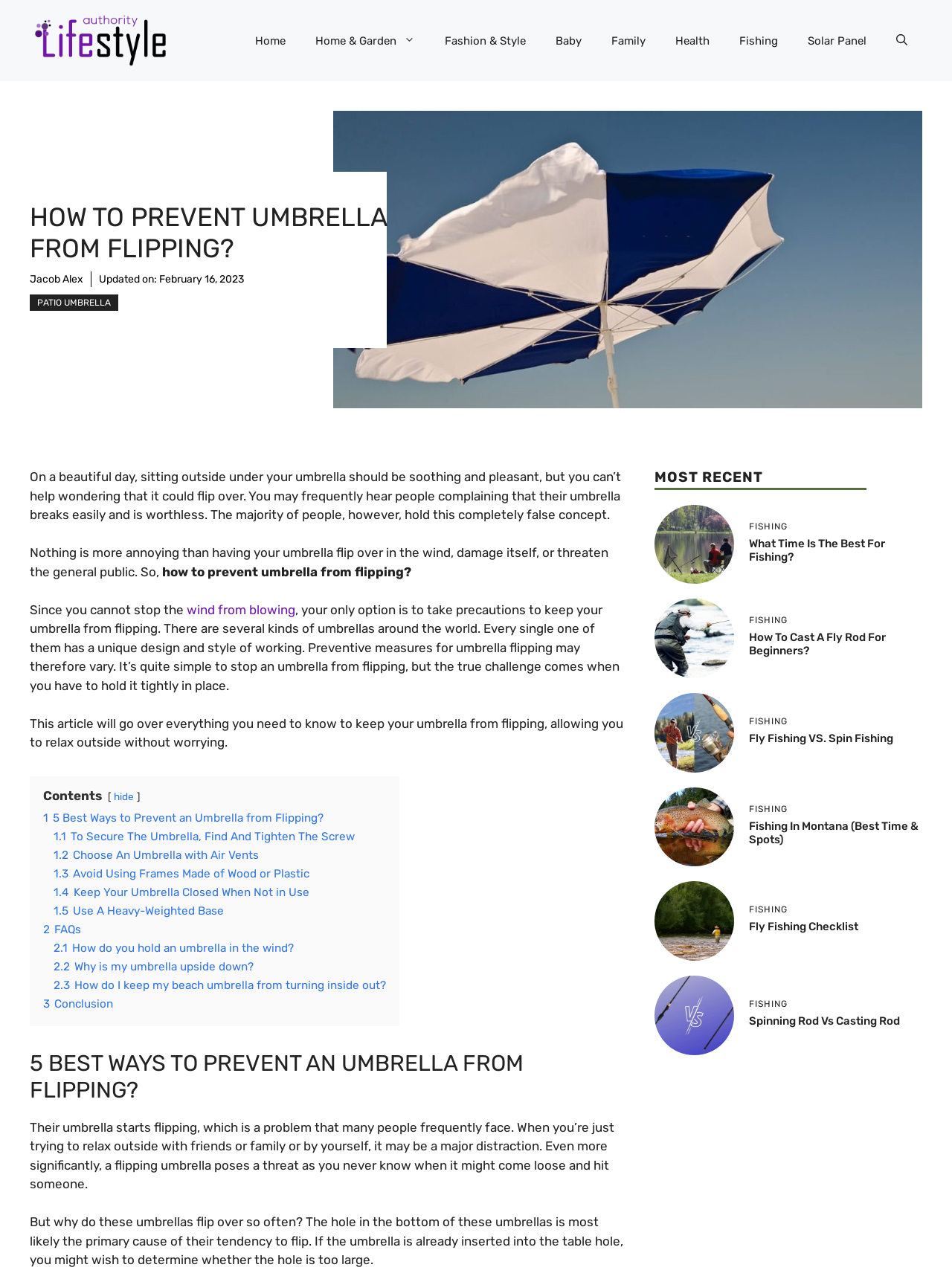Given the element description, predict the bounding box coordinates in the format (top-left x, top-left y, bottom-right x, bottom-right y). Make sure all values are between 0 and 1. Here is the element description: wind from blowing

[0.196, 0.471, 0.31, 0.482]